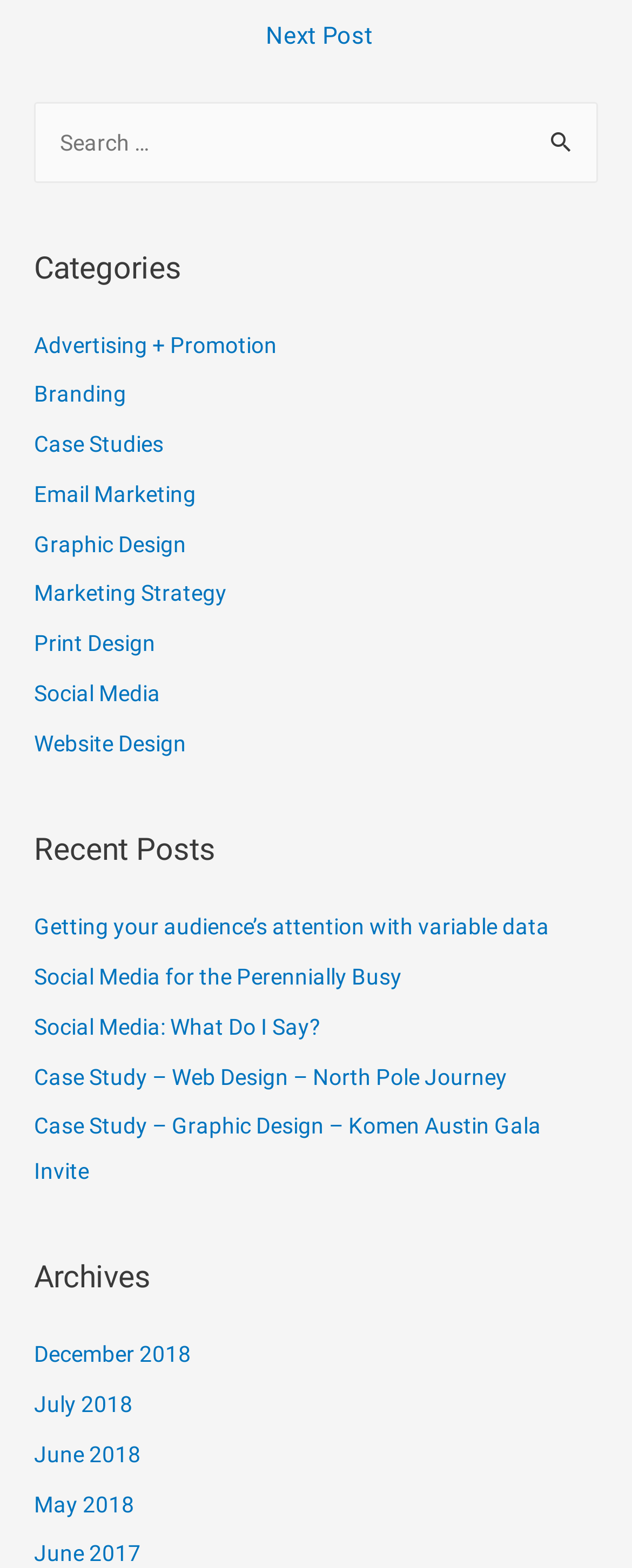Please give the bounding box coordinates of the area that should be clicked to fulfill the following instruction: "View the archives of December 2018". The coordinates should be in the format of four float numbers from 0 to 1, i.e., [left, top, right, bottom].

[0.054, 0.855, 0.303, 0.872]